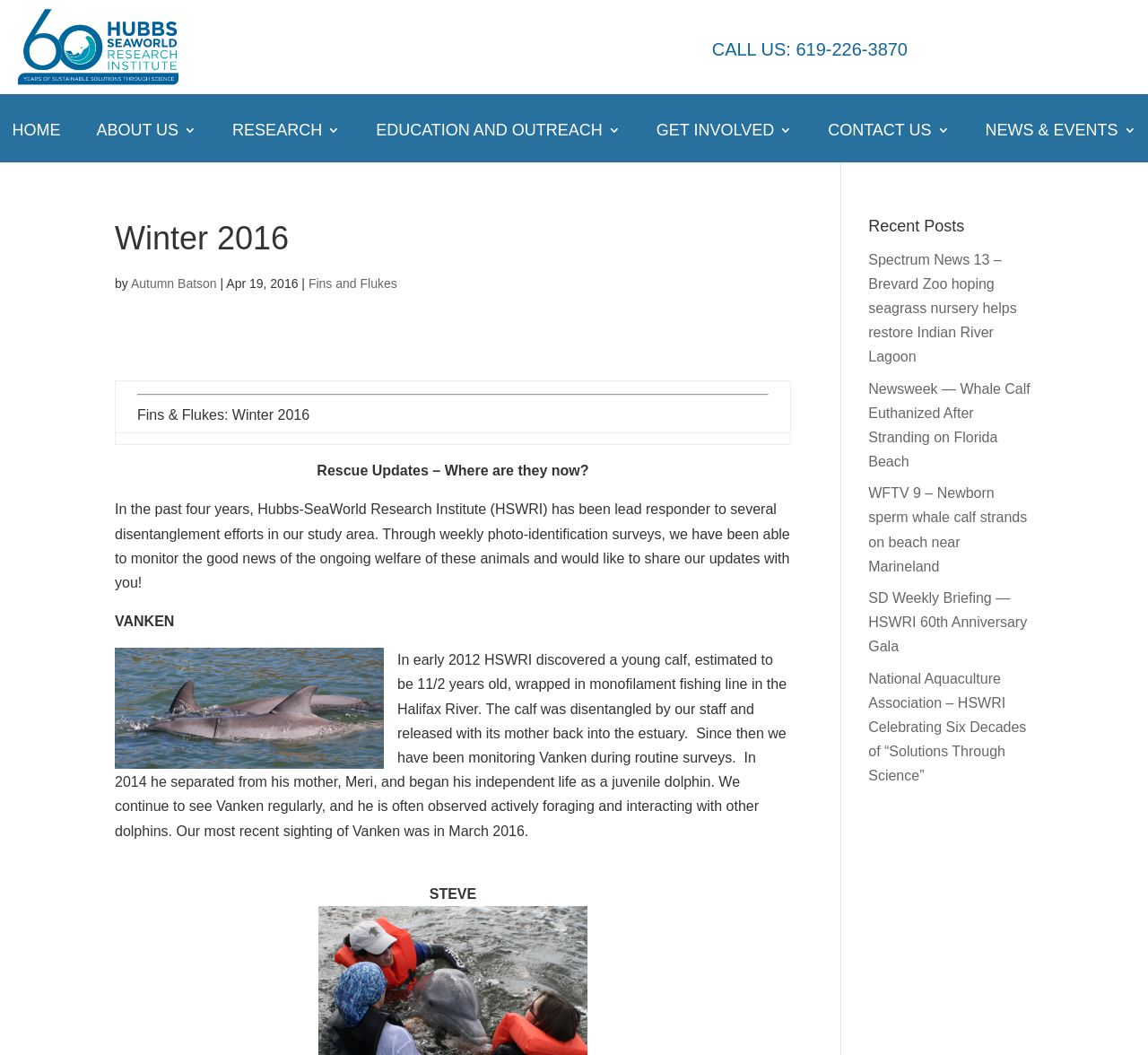Pinpoint the bounding box coordinates of the area that must be clicked to complete this instruction: "Click the 'HOME' link".

[0.01, 0.117, 0.053, 0.154]